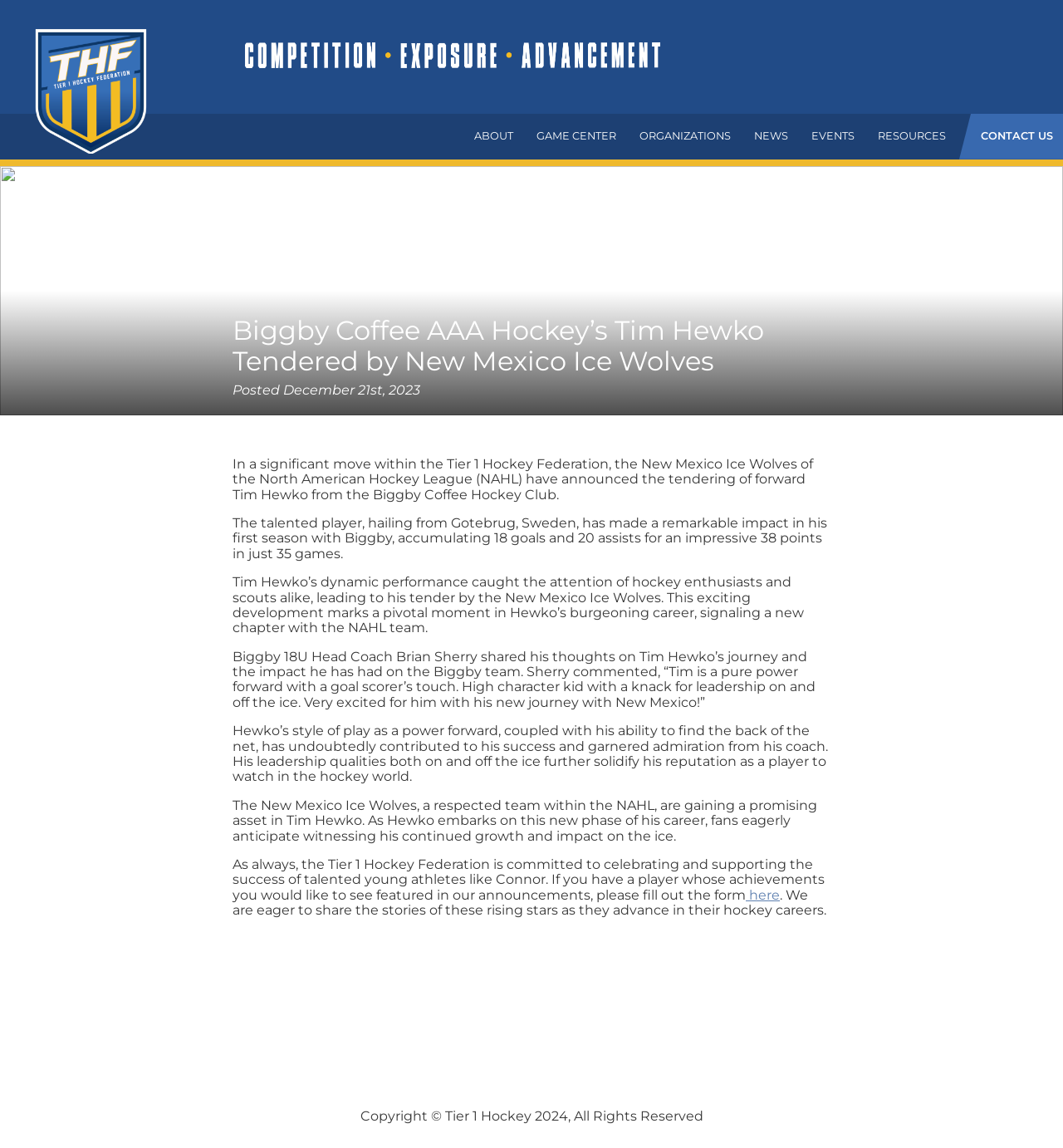Find the bounding box coordinates of the UI element according to this description: "Contact Us".

[0.902, 0.099, 1.0, 0.139]